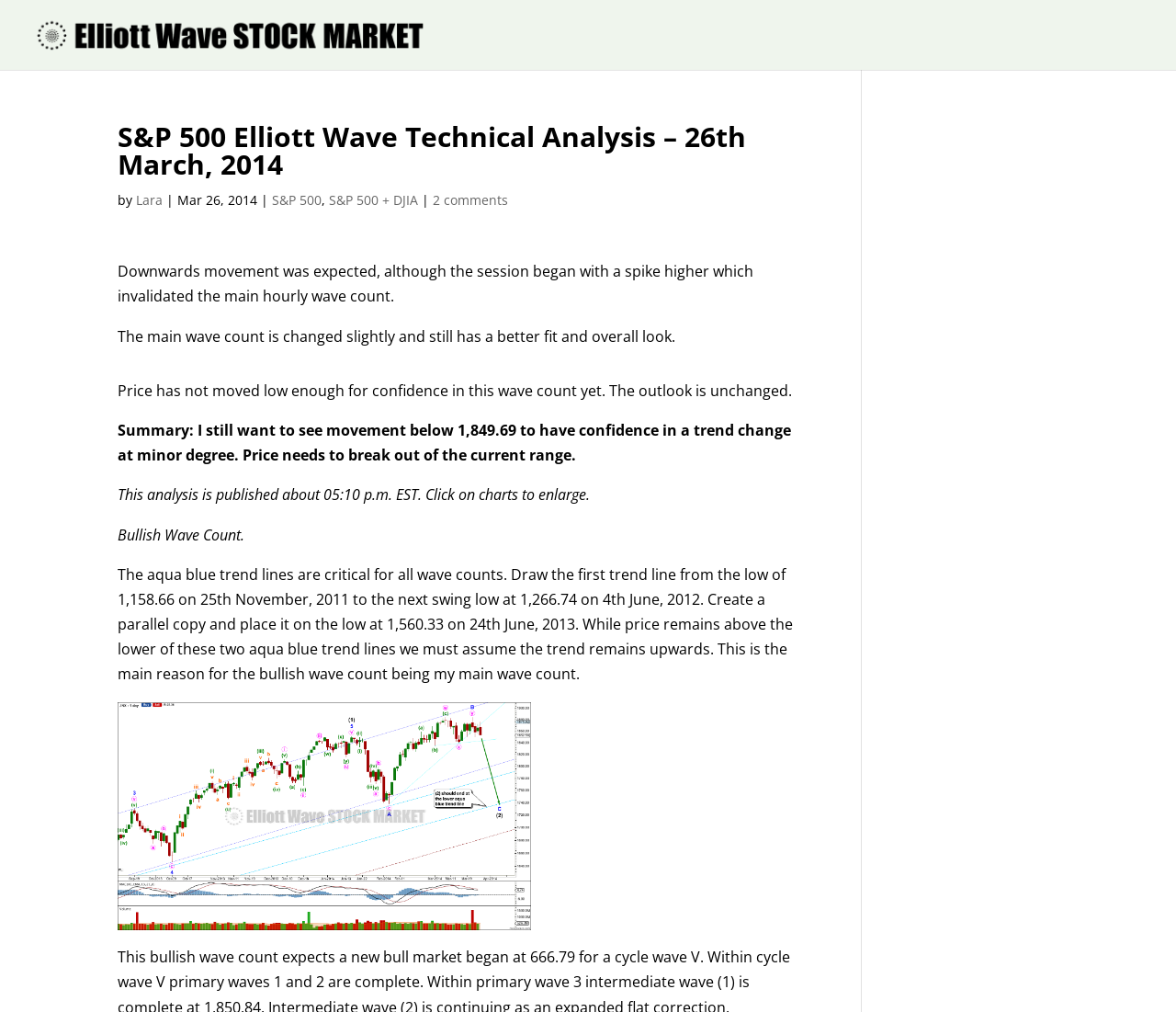What is the purpose of the aqua blue trend lines?
Please provide a comprehensive answer to the question based on the webpage screenshot.

The purpose of the aqua blue trend lines is to determine the trend of the S&P 500, as mentioned in the text 'while price remains above the lower of these two aqua blue trend lines we must assume the trend remains upwards'.